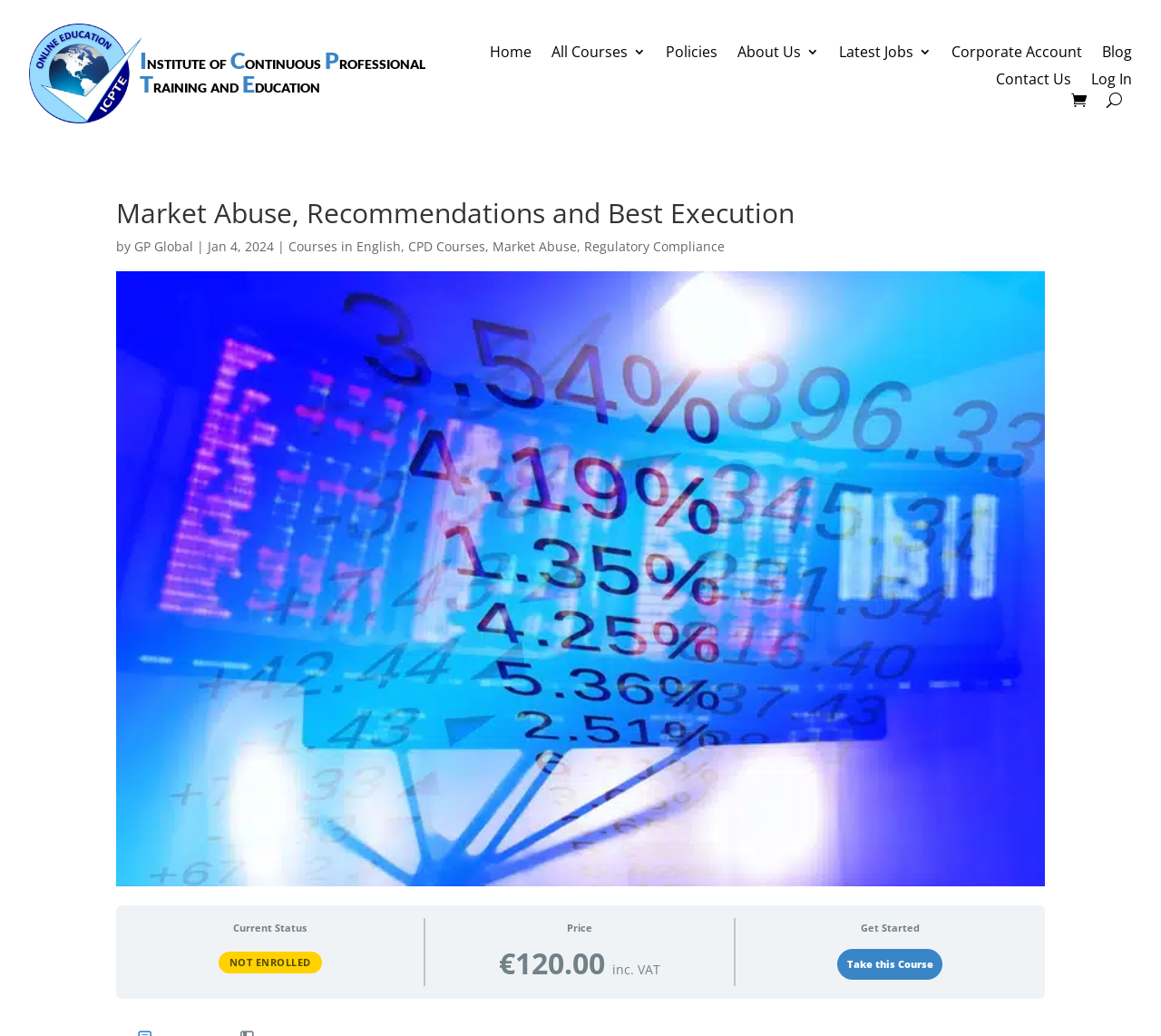Locate the bounding box coordinates of the UI element described by: "Home". Provide the coordinates as four float numbers between 0 and 1, formatted as [left, top, right, bottom].

[0.422, 0.044, 0.458, 0.063]